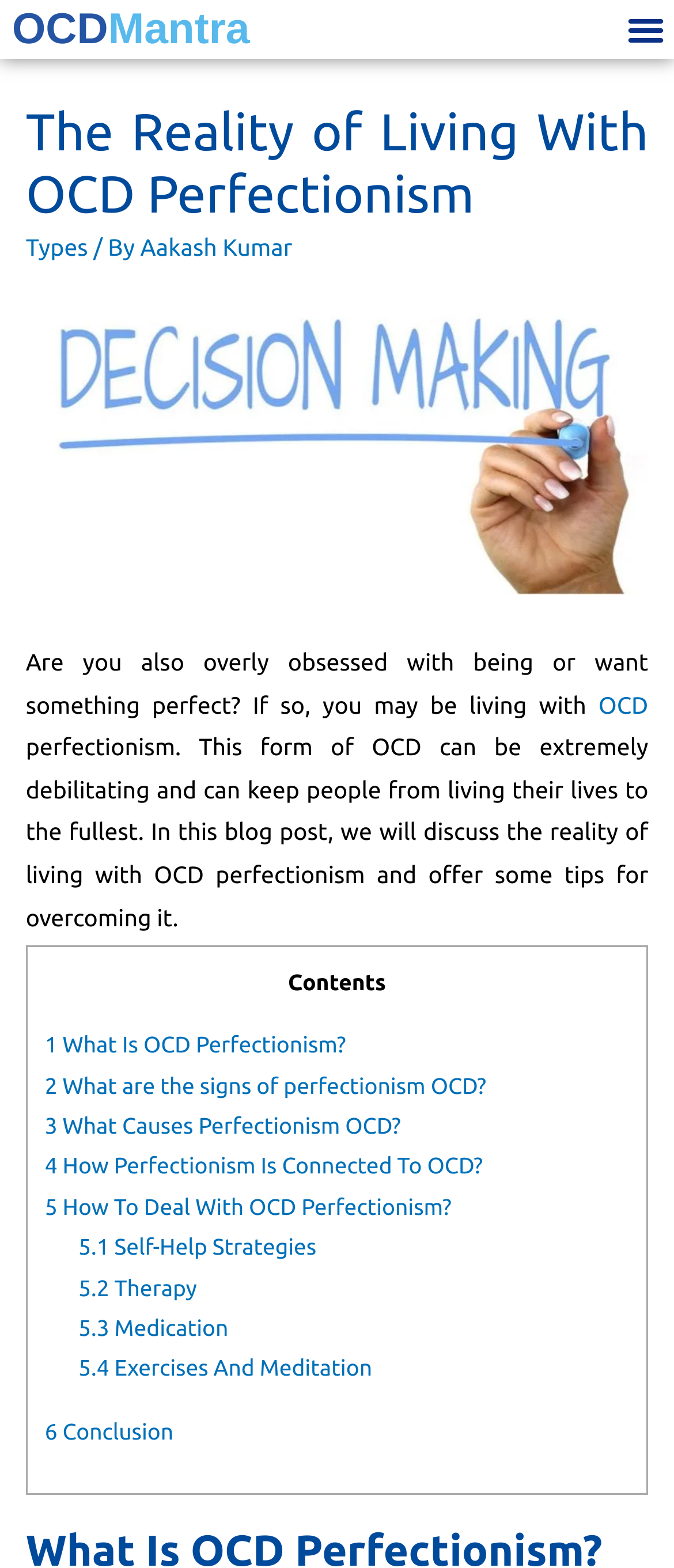Give a one-word or one-phrase response to the question:
What are the different sections of this blog post?

Contents, 1-6